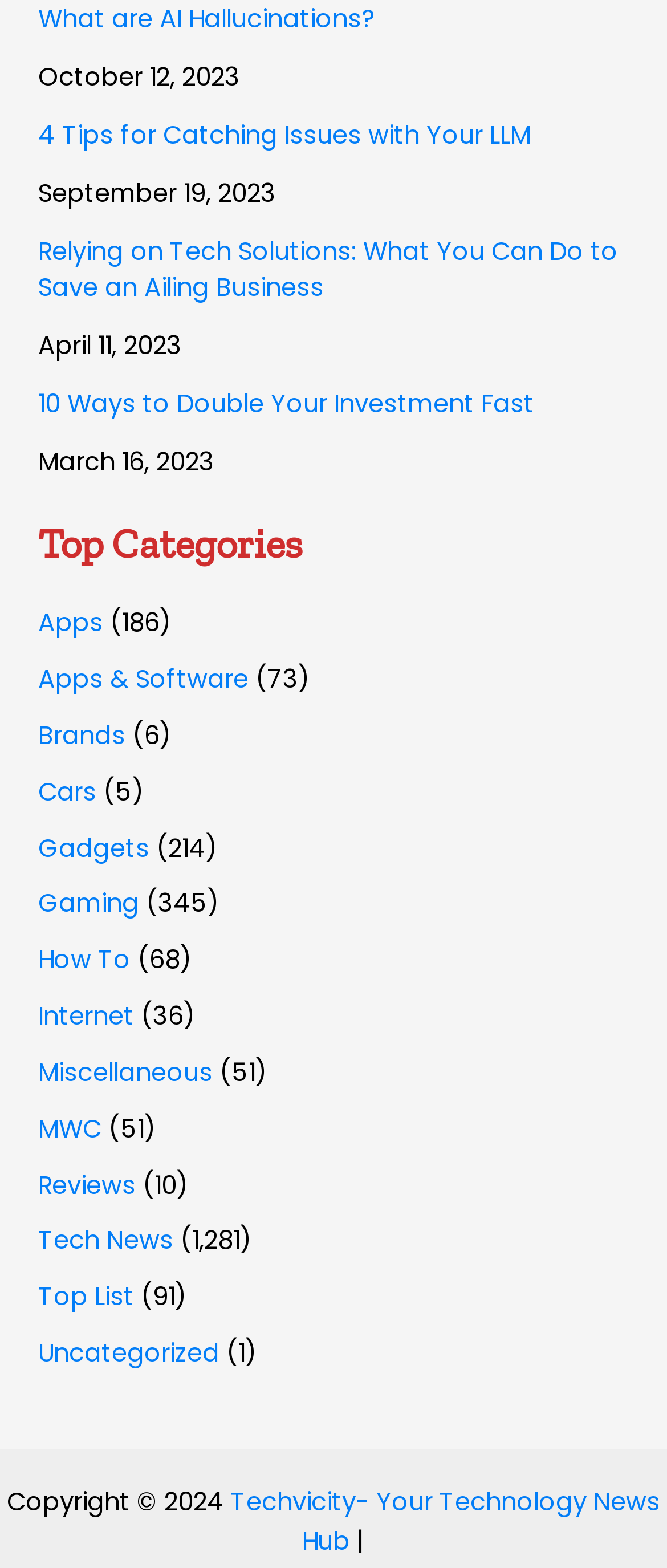Provide the bounding box coordinates, formatted as (top-left x, top-left y, bottom-right x, bottom-right y), with all values being floating point numbers between 0 and 1. Identify the bounding box of the UI element that matches the description: Techvicity- Your Technology News Hub

[0.346, 0.946, 0.99, 0.994]